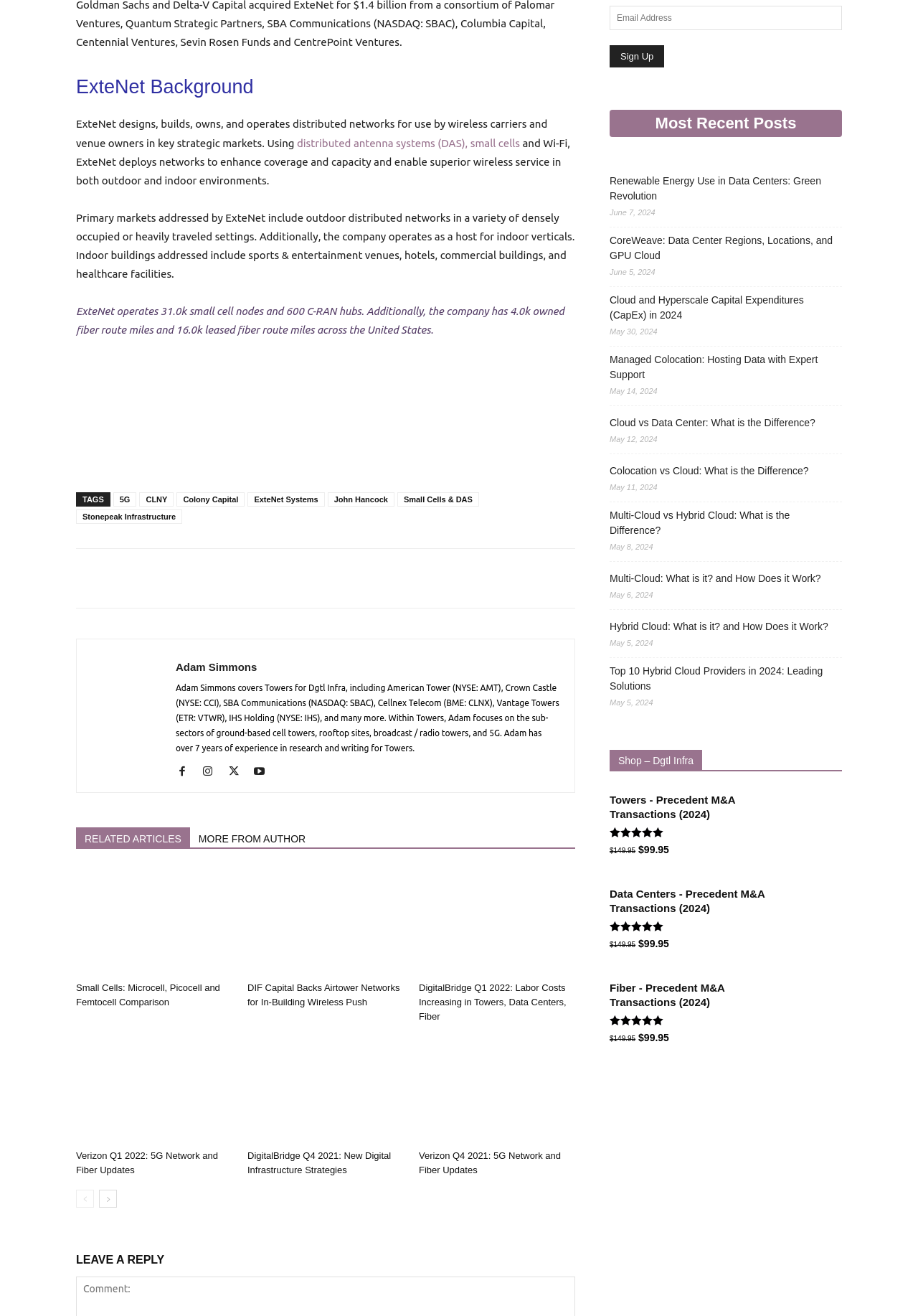How can I navigate to the previous page?
Kindly offer a detailed explanation using the data available in the image.

The webpage has a 'prev-page' link at the bottom, which allows users to navigate to the previous page.